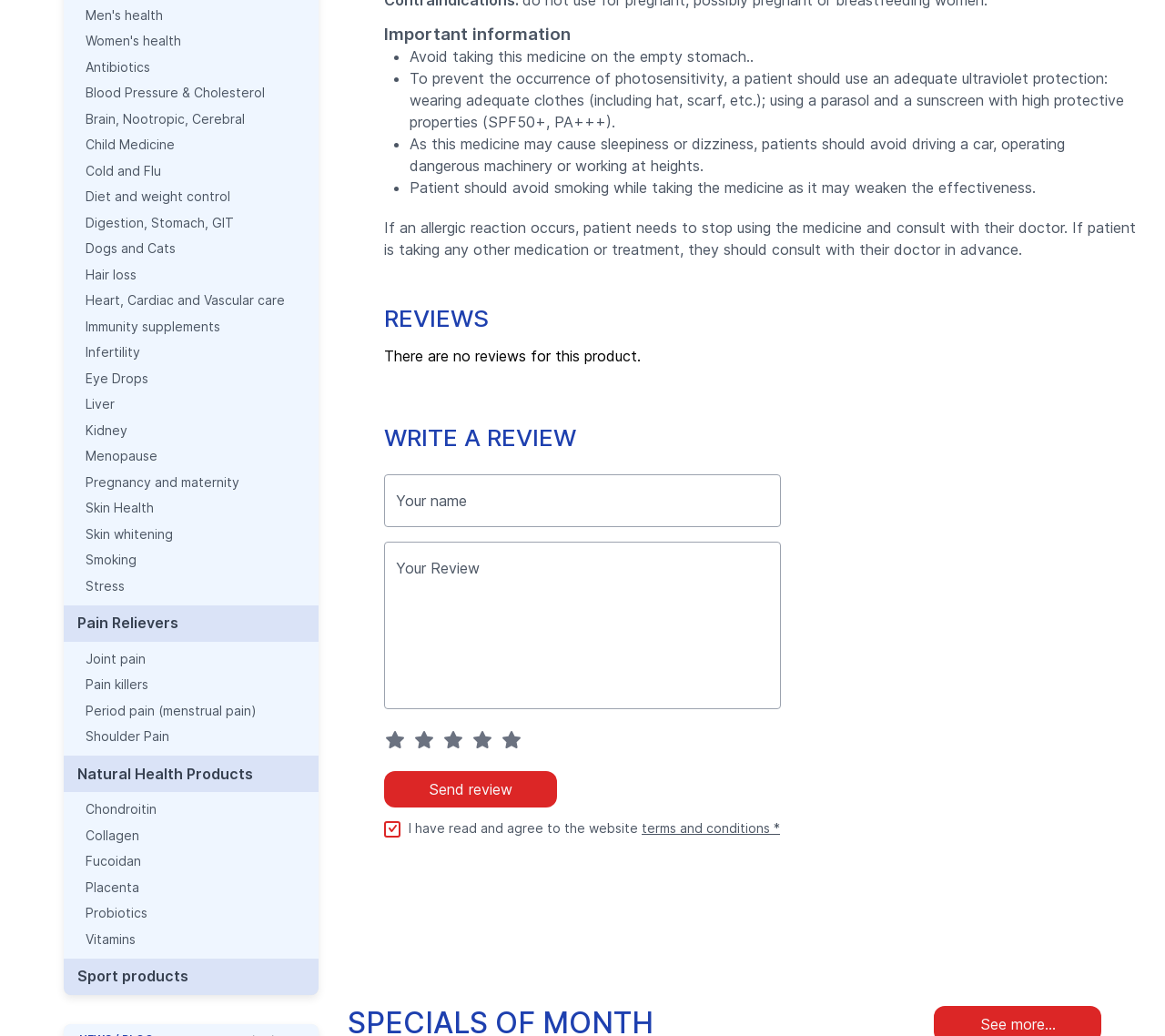Determine the bounding box coordinates of the element that should be clicked to execute the following command: "Click on Pain Relievers".

[0.055, 0.584, 0.273, 0.619]